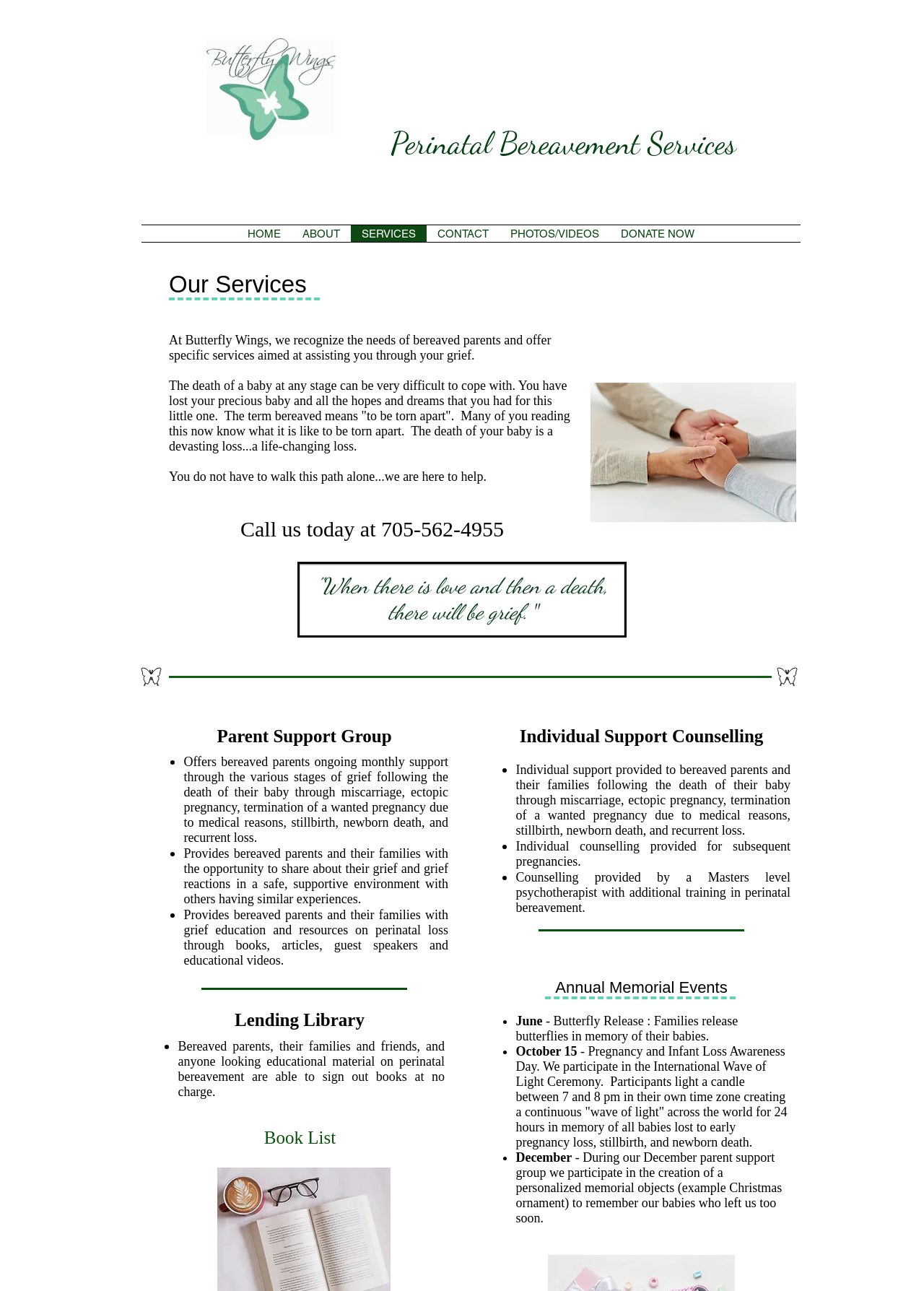What is the purpose of the Parent Support Group?
From the screenshot, provide a brief answer in one word or phrase.

Ongoing monthly support